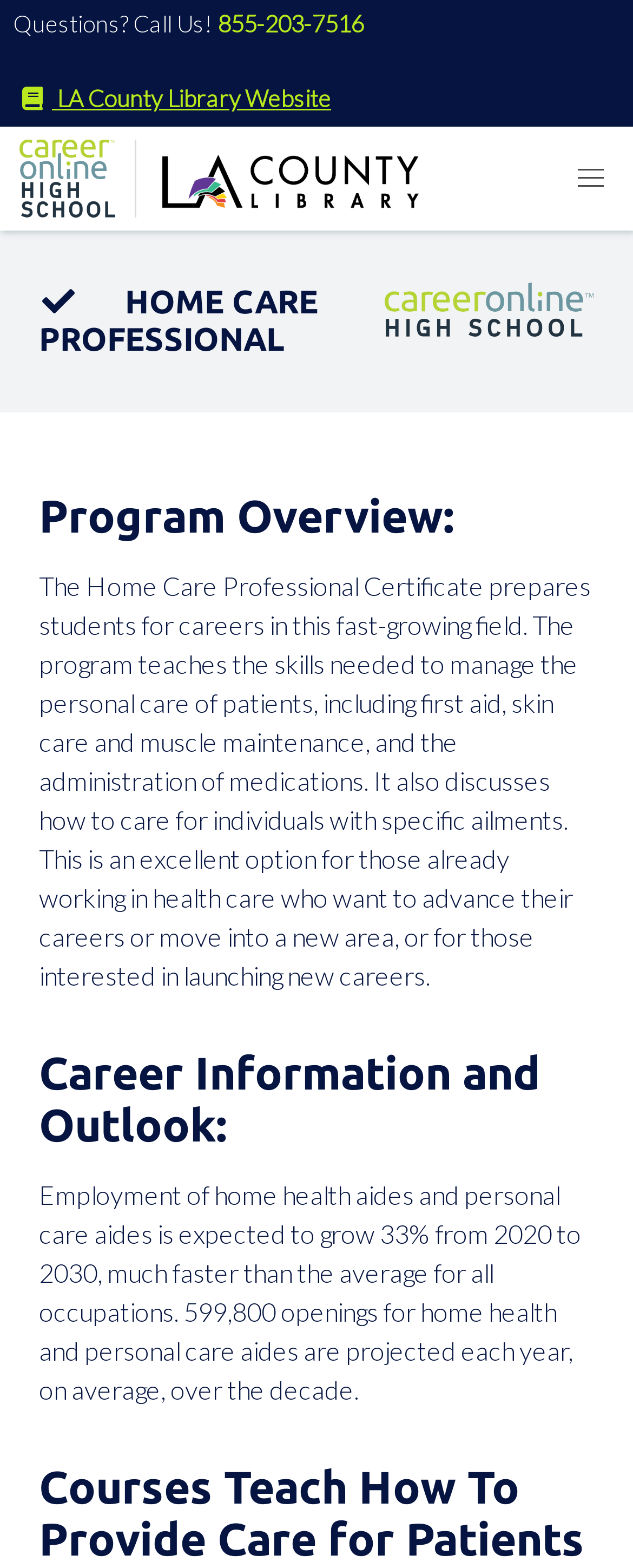Determine the bounding box coordinates in the format (top-left x, top-left y, bottom-right x, bottom-right y). Ensure all values are floating point numbers between 0 and 1. Identify the bounding box of the UI element described by: LA County Library Website

[0.021, 0.054, 0.523, 0.072]